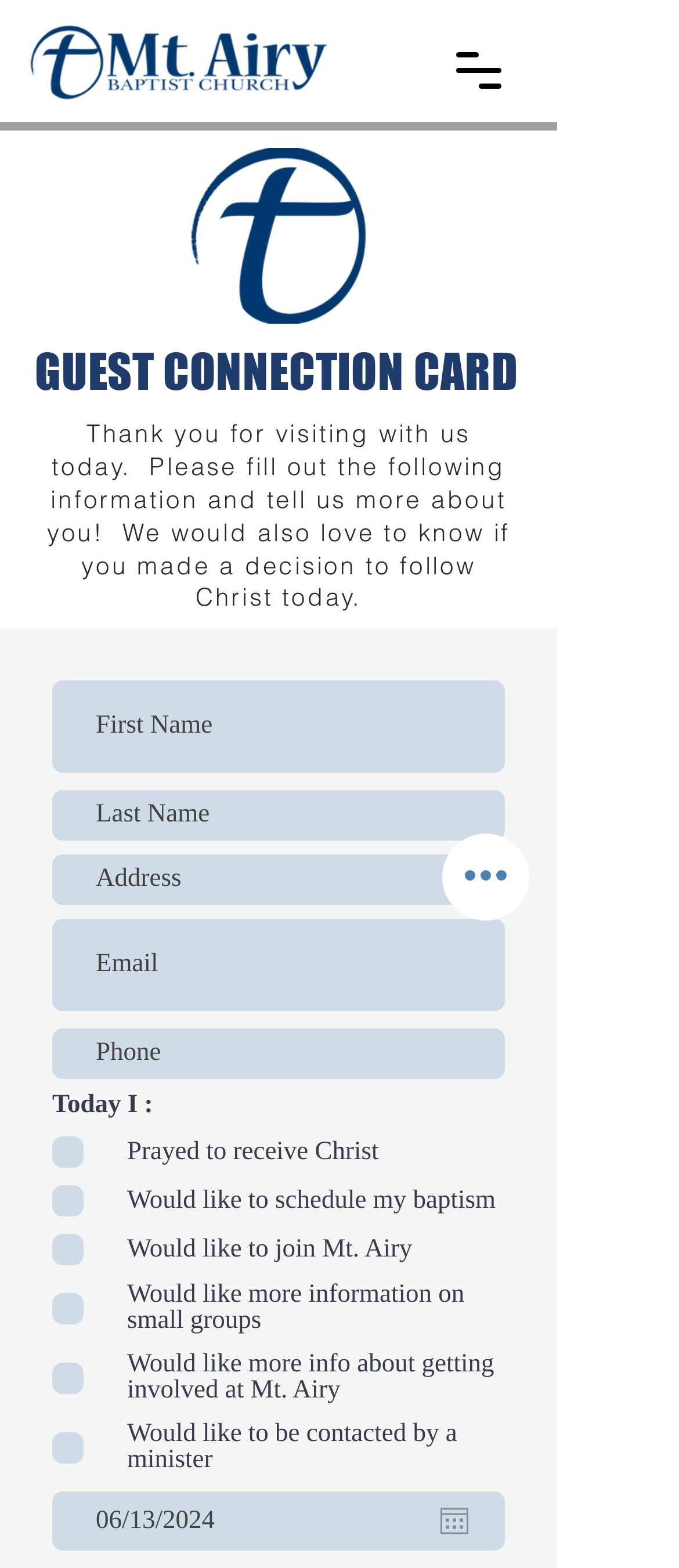Predict the bounding box coordinates of the area that should be clicked to accomplish the following instruction: "Check 'Prayed to receive Christ'". The bounding box coordinates should consist of four float numbers between 0 and 1, i.e., [left, top, right, bottom].

[0.077, 0.728, 0.11, 0.742]